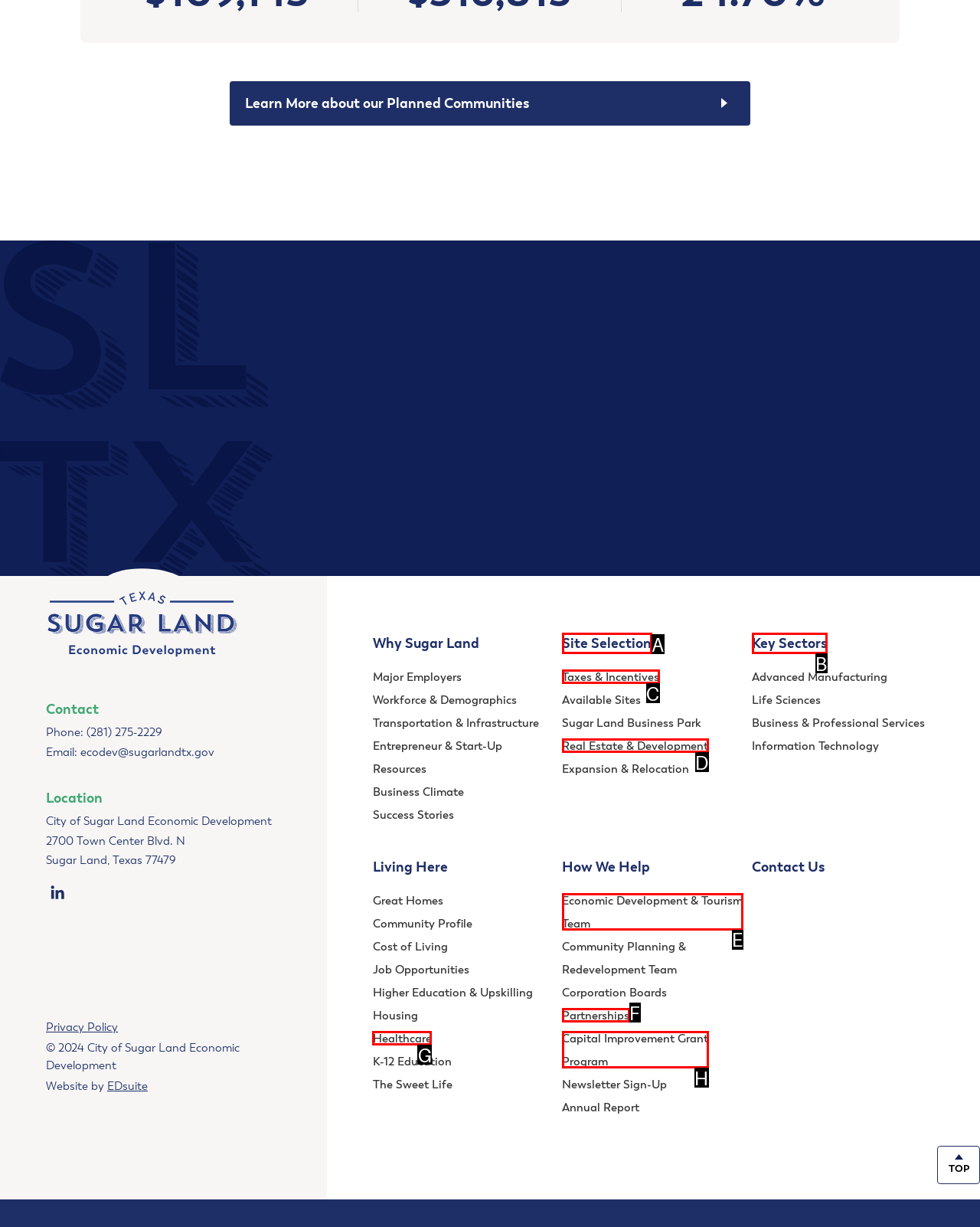Determine the letter of the element to click to accomplish this task: Get in touch with the economic development team. Respond with the letter.

E